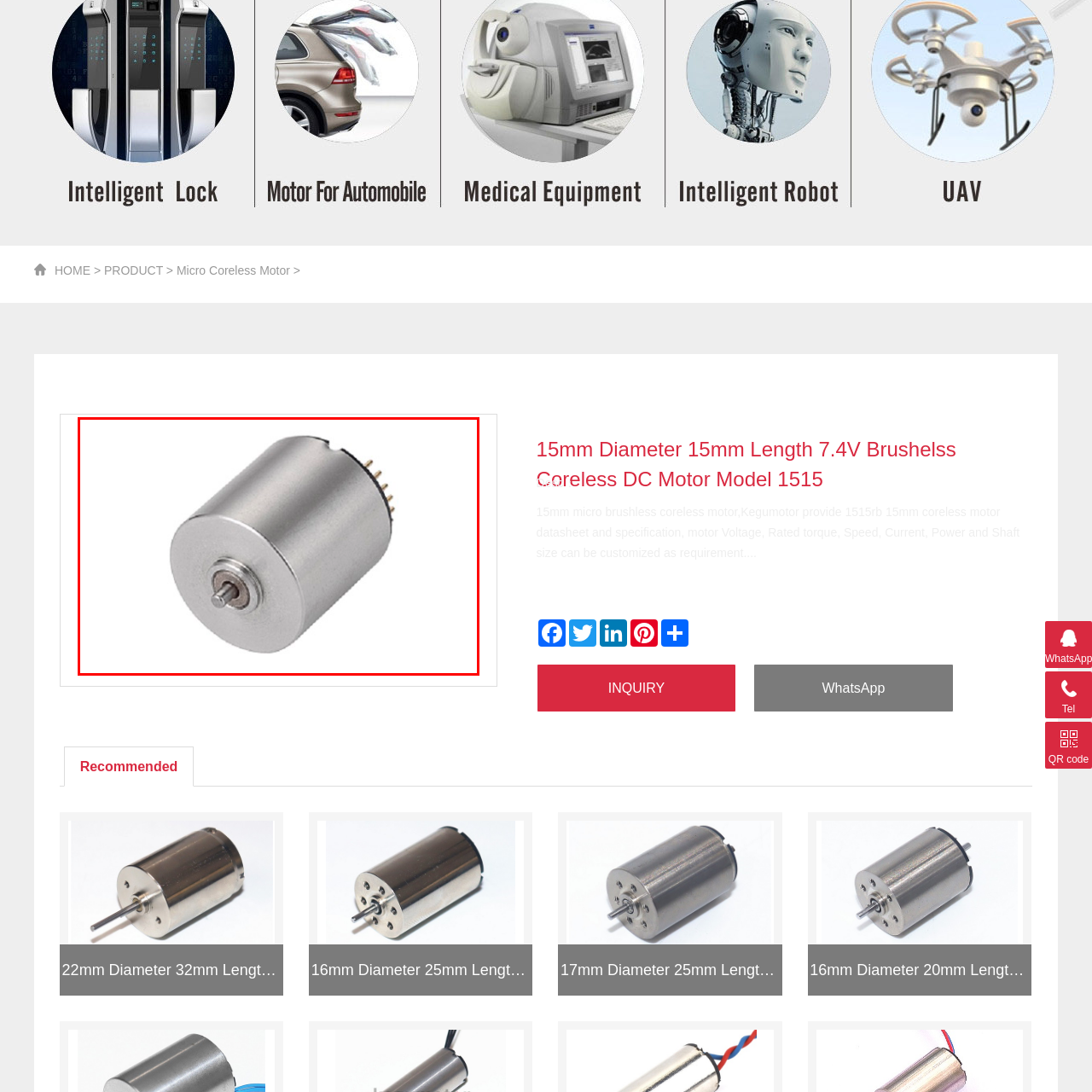What is the purpose of the pins at the back of the motor?  
Carefully review the image highlighted by the red outline and respond with a comprehensive answer based on the image's content.

The purpose of the pins at the back of the motor can be inferred from the caption, which states that the back of the motor is 'equipped with multiple pins for seamless electrical connections'.